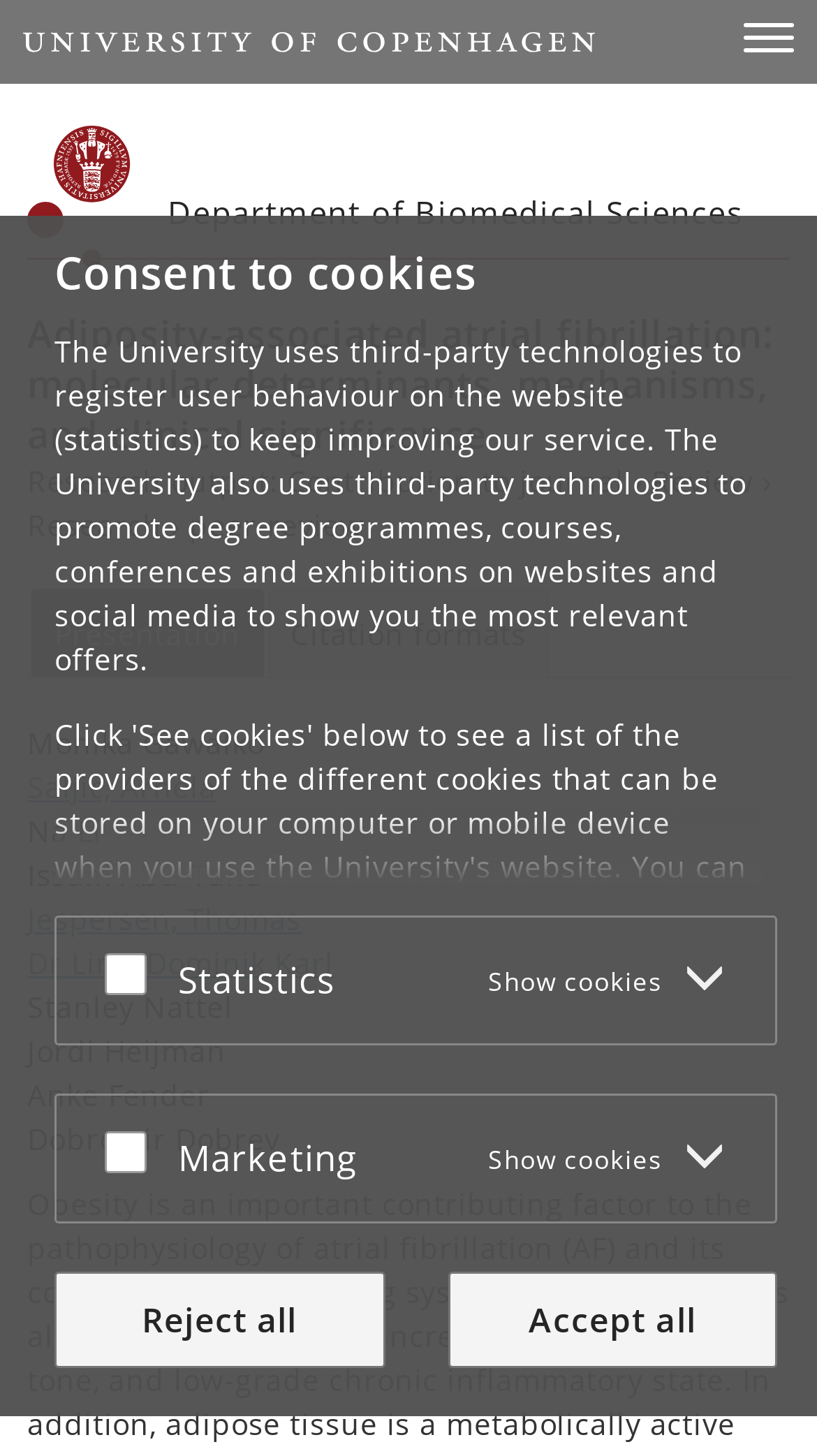Provide an in-depth description of the elements and layout of the webpage.

This webpage is about "Adiposity-associated atrial fibrillation - Staff" and appears to be a research output page from the University of Copenhagen. At the top, there is a navigation menu with links to "Start", "Københavns Universitet", and "Department of Biomedical Sciences". Below the navigation menu, there is a heading that reads "Adiposity-associated atrial fibrillation: molecular determinants, mechanisms, and clinical significance".

On the left side of the page, there is a section with information about cookies and privacy policy. This section includes a paragraph of text explaining how the university uses third-party technologies to register user behavior and promote degree programs. There are also two buttons, "Statistics Show cookies" and "Marketing Show cookies", and two checkboxes labeled "Accept or reject". Below these elements, there are two buttons, "Reject all" and "Accept all".

On the right side of the page, there is a list of authors and contributors, including Monika Gawalko, Saljic Arnela, Na Li, and others. Each author's name is listed with a link to their profile or publication. There are also links to "Presentation" and "Citation formats" above the list of authors.

At the very bottom of the page, there is a button labeled "Scroll to top (use Enter key)" that allows users to quickly return to the top of the page.